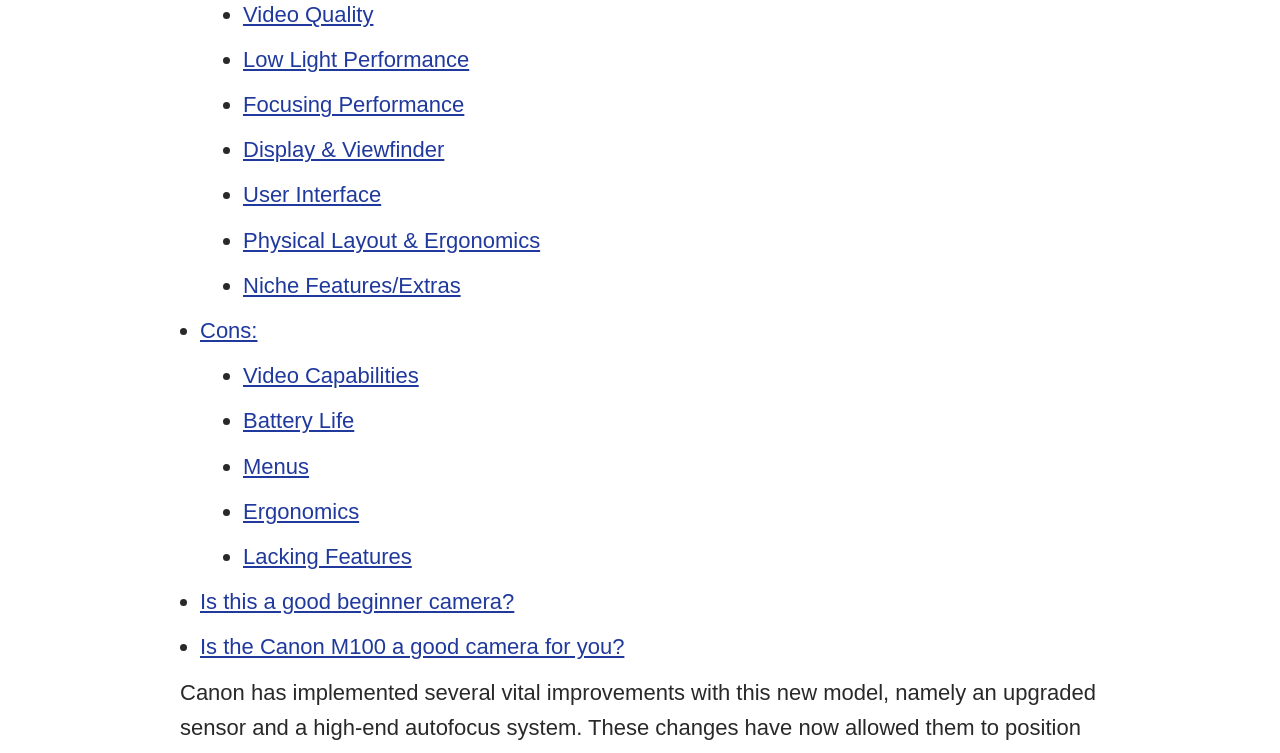Please identify the bounding box coordinates of the clickable element to fulfill the following instruction: "Explore Low Light Performance". The coordinates should be four float numbers between 0 and 1, i.e., [left, top, right, bottom].

[0.19, 0.062, 0.367, 0.095]